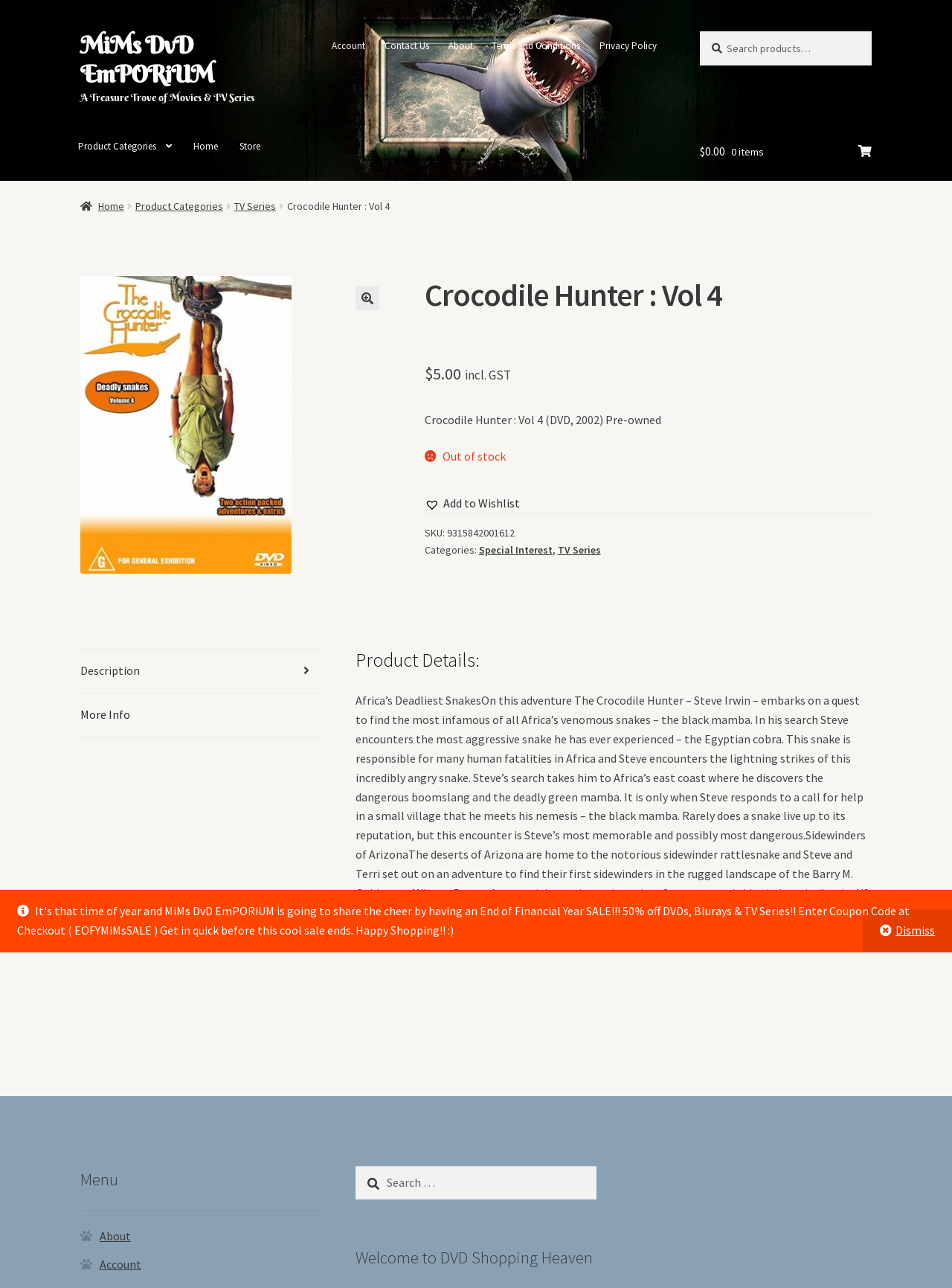Extract the main heading text from the webpage.

Crocodile Hunter : Vol 4